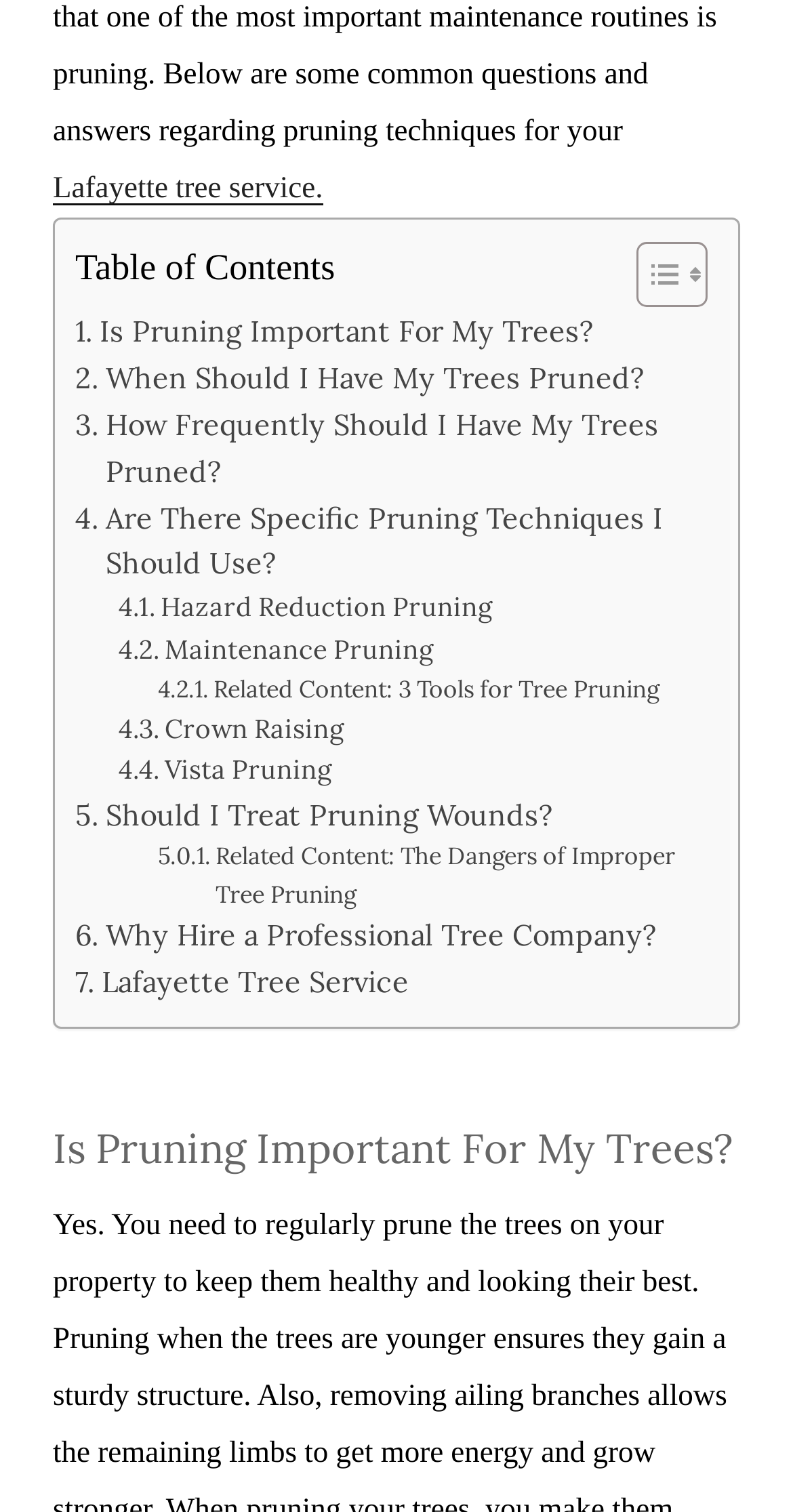Should pruning wounds be treated?
Based on the image content, provide your answer in one word or a short phrase.

Yes